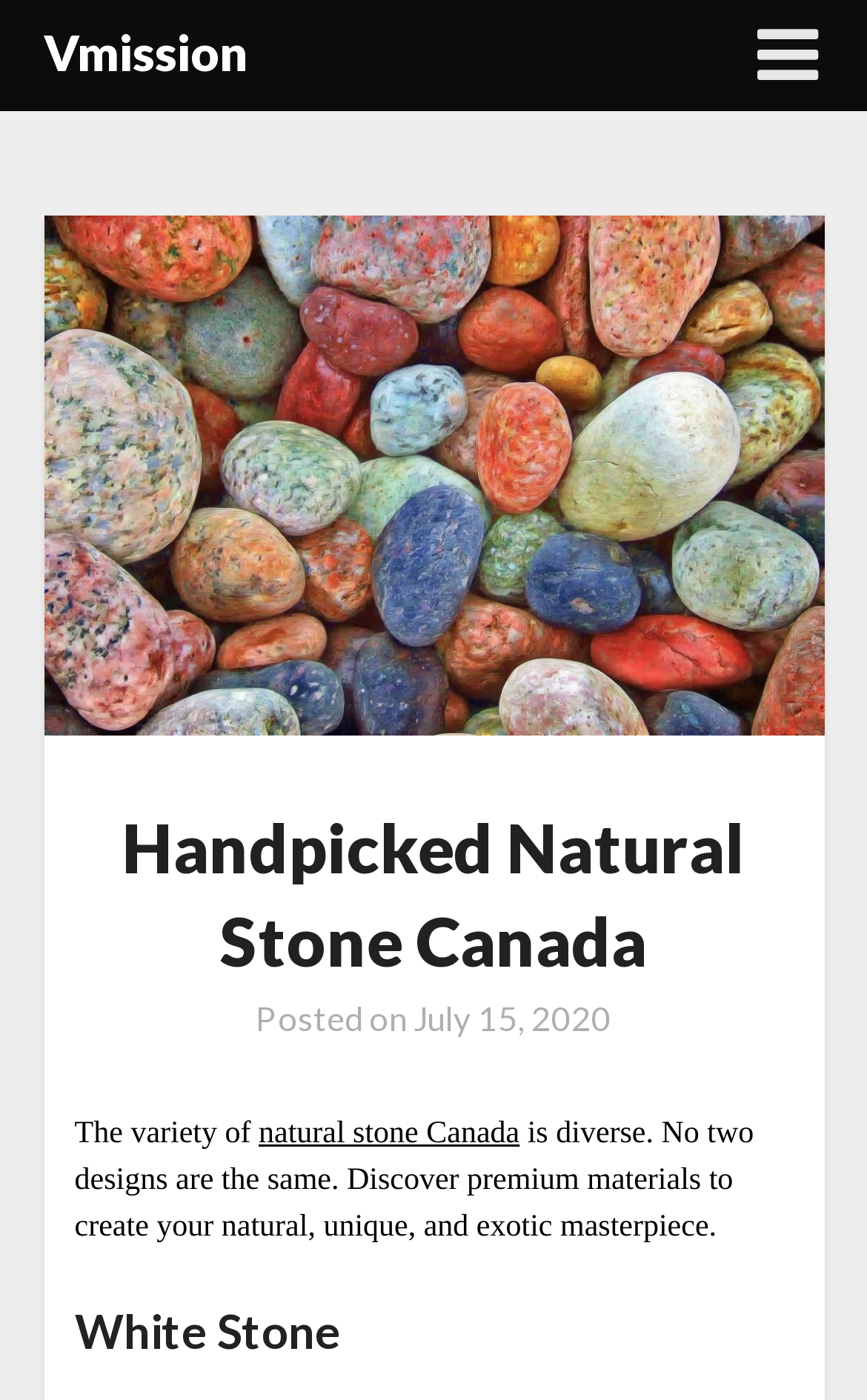From the screenshot, find the bounding box of the UI element matching this description: "natural stone Canada". Supply the bounding box coordinates in the form [left, top, right, bottom], each a float between 0 and 1.

[0.298, 0.799, 0.599, 0.823]